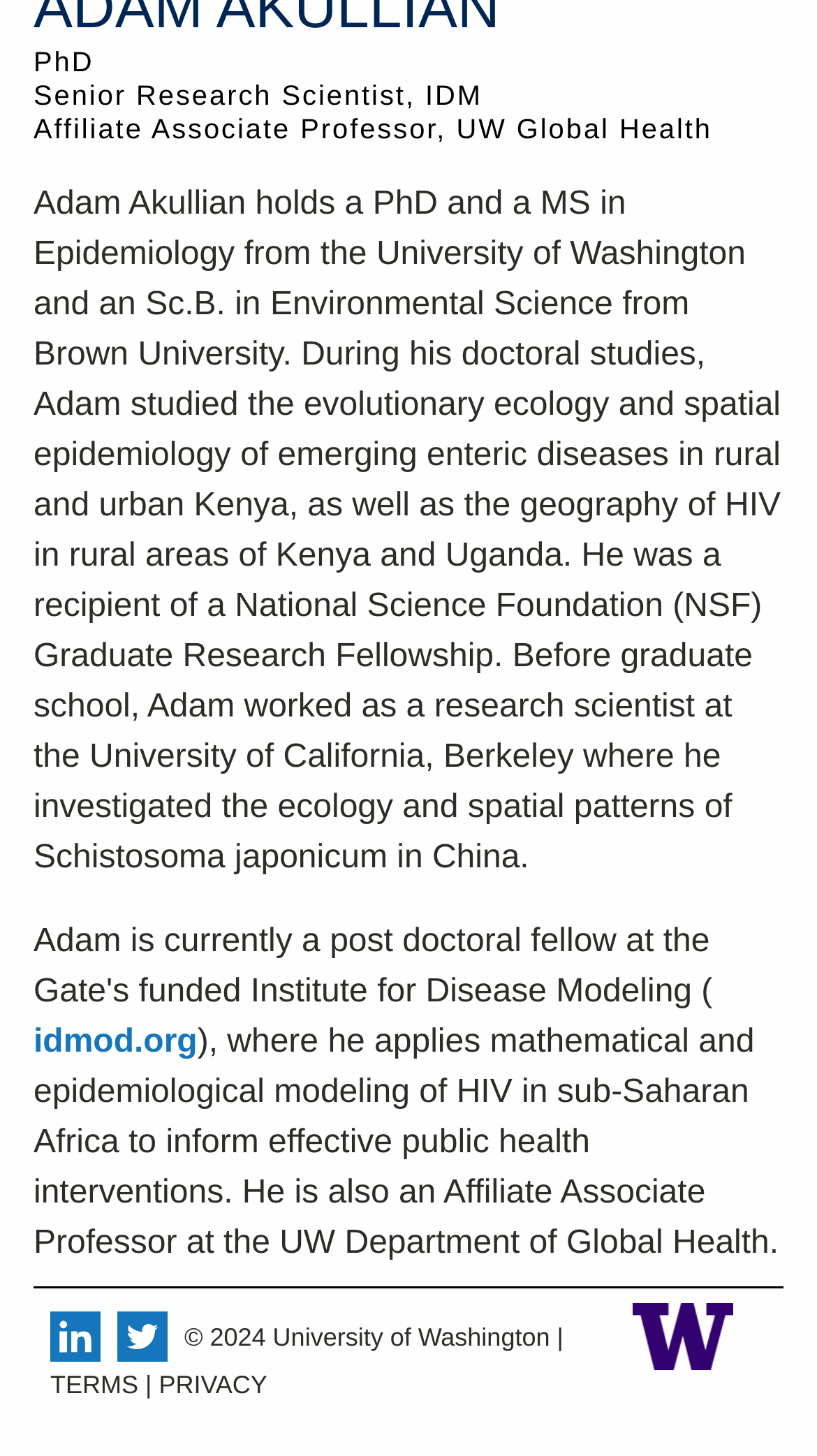Using the provided description University of Washington, find the bounding box coordinates for the UI element. Provide the coordinates in (top-left x, top-left y, bottom-right x, bottom-right y) format, ensuring all values are between 0 and 1.

[0.774, 0.889, 0.897, 0.947]